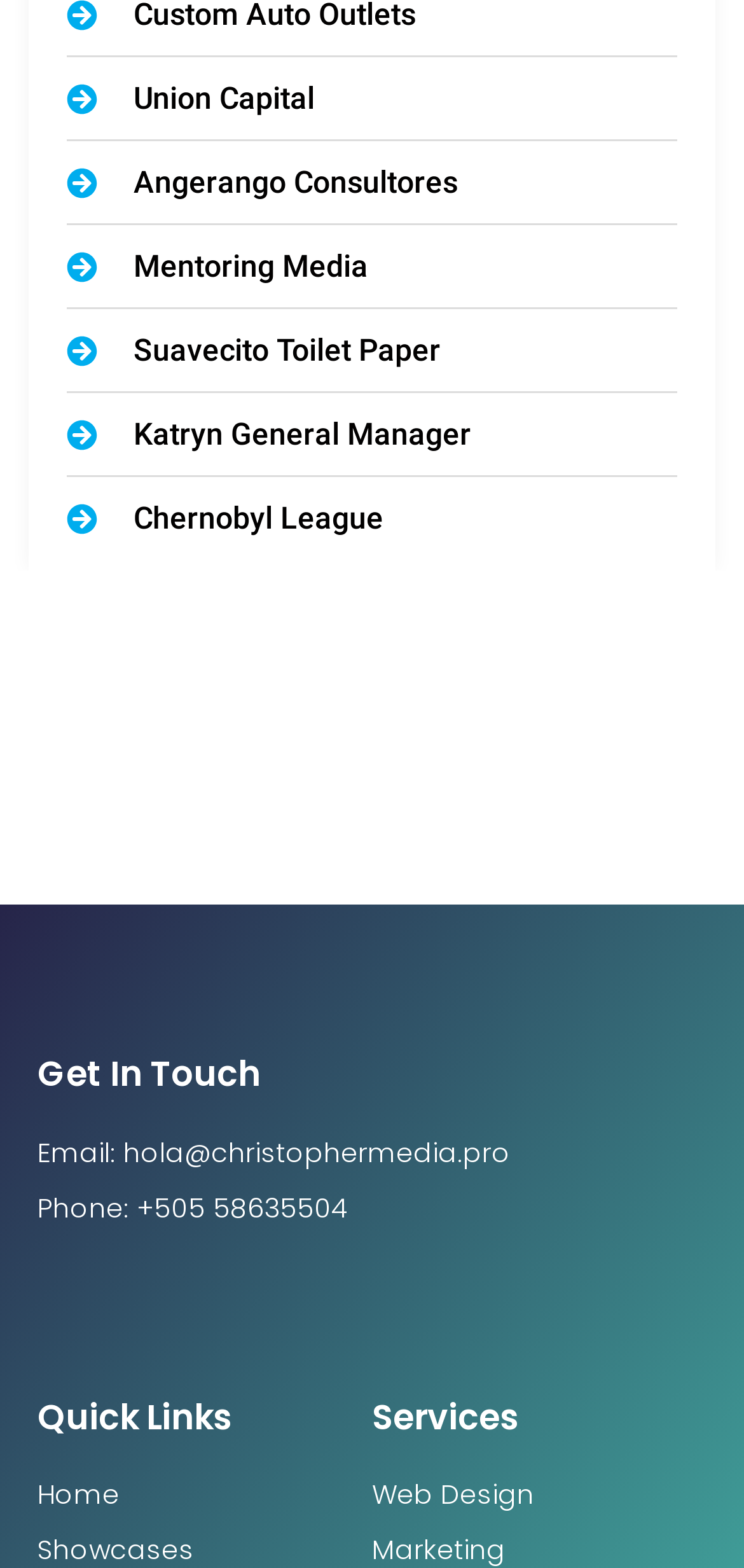Give a one-word or short-phrase answer to the following question: 
How many links are available in the top section?

6